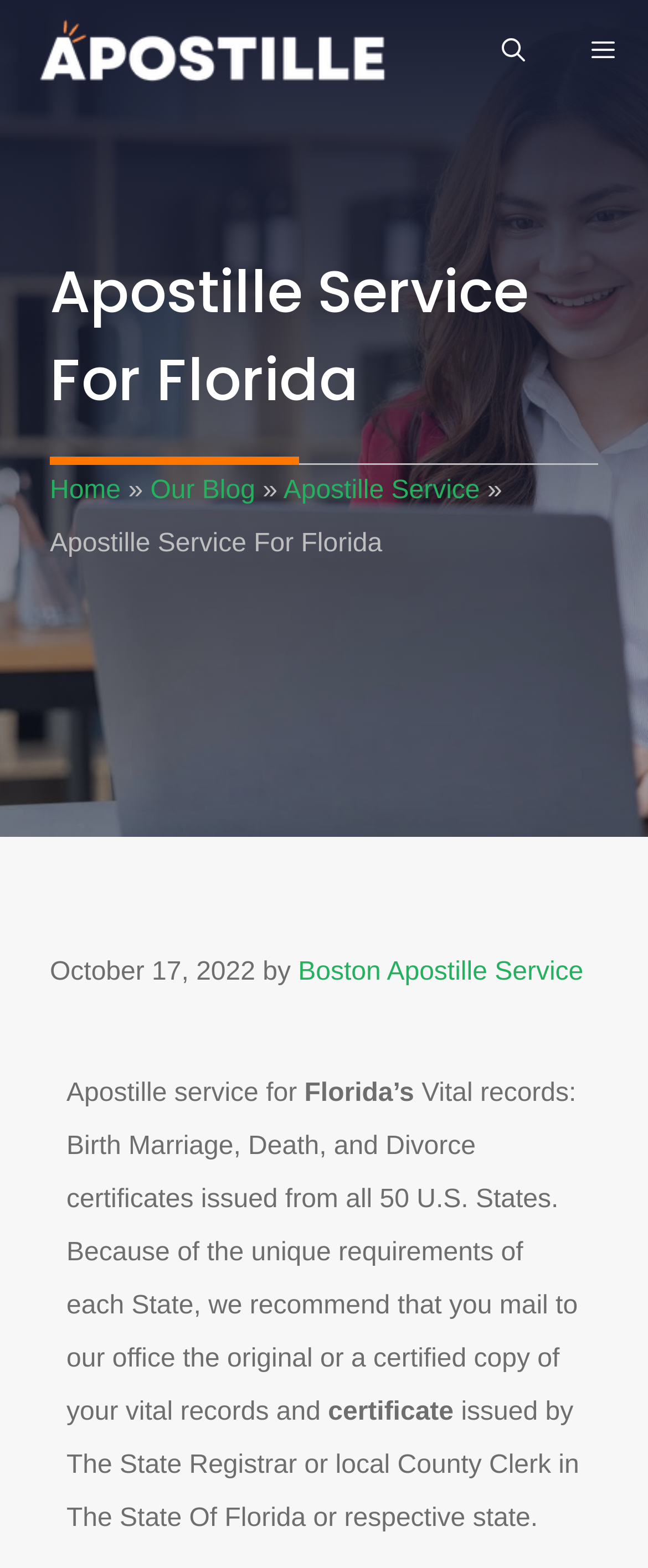Provide a single word or phrase to answer the given question: 
What is the current date mentioned on the webpage?

October 17, 2022